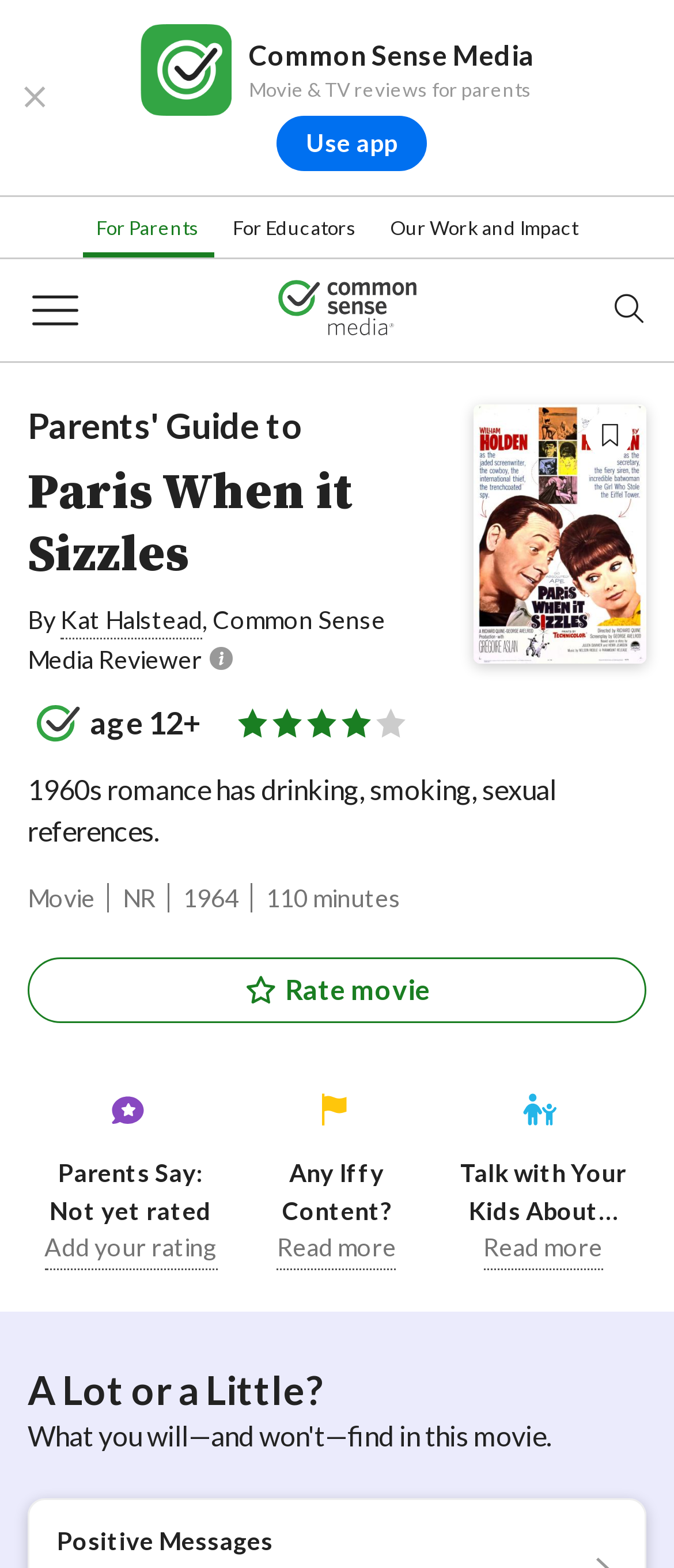How long is the movie Paris When it Sizzles? Analyze the screenshot and reply with just one word or a short phrase.

110 minutes